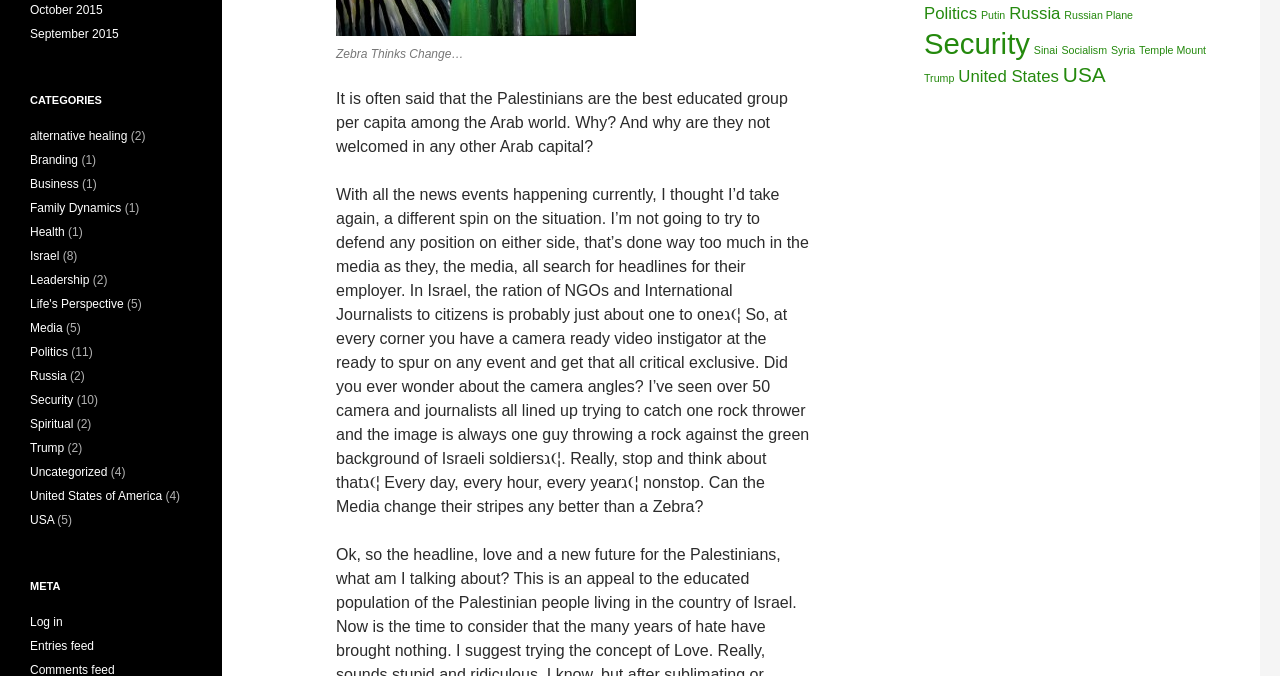Return the bounding box coordinates of the UI element that corresponds to this description: "Media". The coordinates must be given as four float numbers in the range of 0 and 1, [left, top, right, bottom].

[0.023, 0.475, 0.049, 0.496]